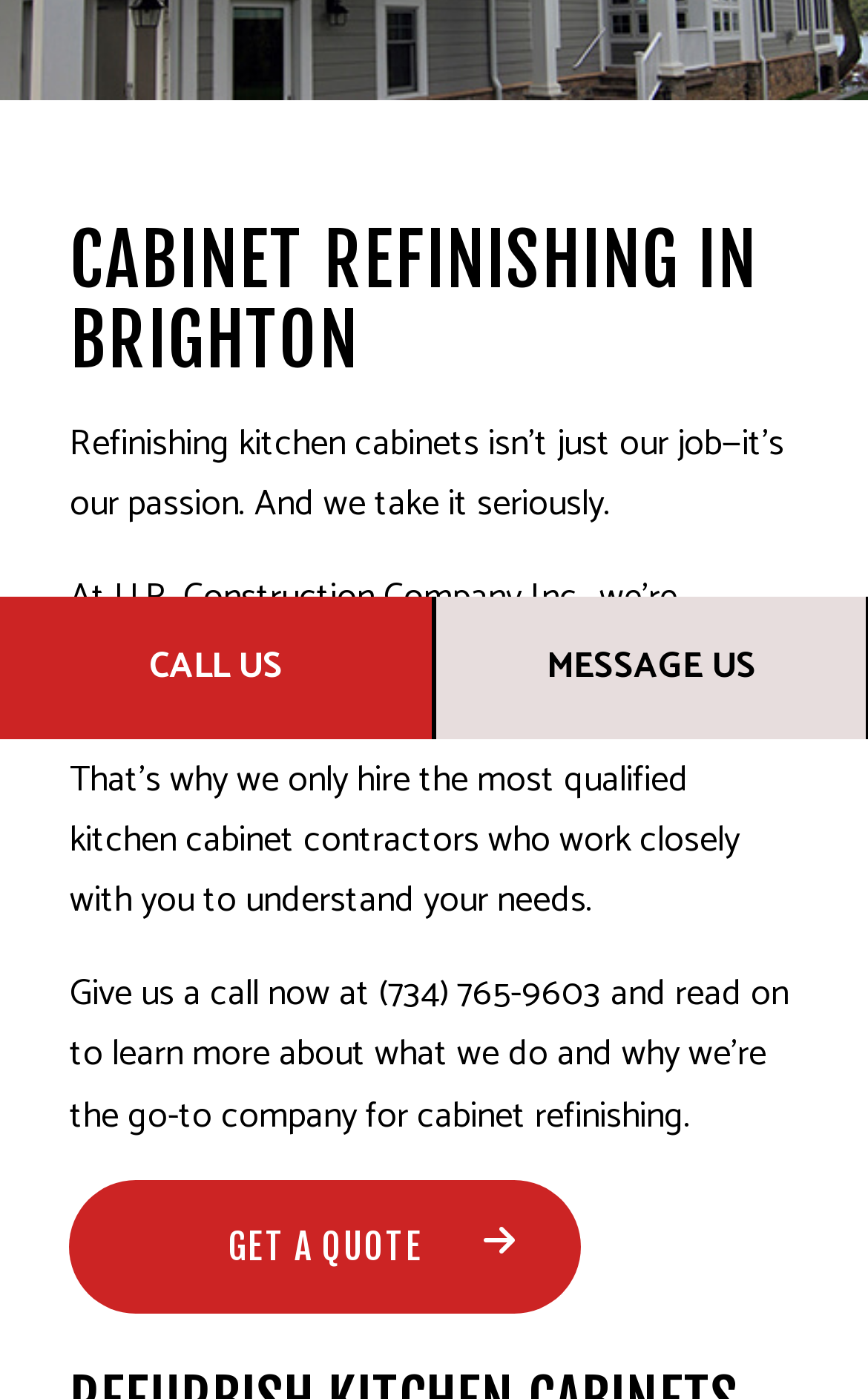Find the bounding box coordinates for the UI element whose description is: "refinishing service". The coordinates should be four float numbers between 0 and 1, in the format [left, top, right, bottom].

[0.383, 0.493, 0.683, 0.536]